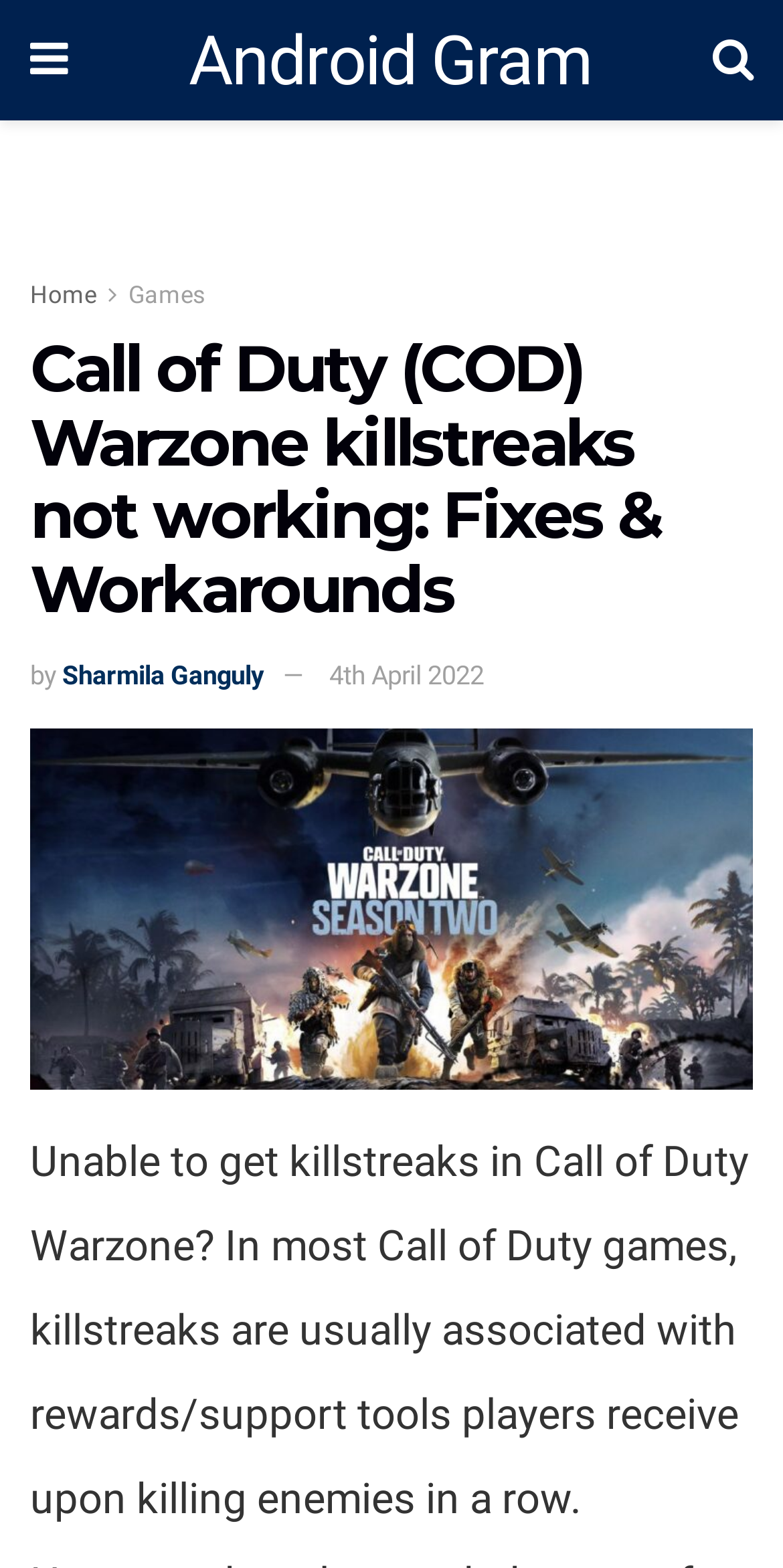Given the element description, predict the bounding box coordinates in the format (top-left x, top-left y, bottom-right x, bottom-right y). Make sure all values are between 0 and 1. Here is the element description: 4th April 2022

[0.421, 0.421, 0.618, 0.44]